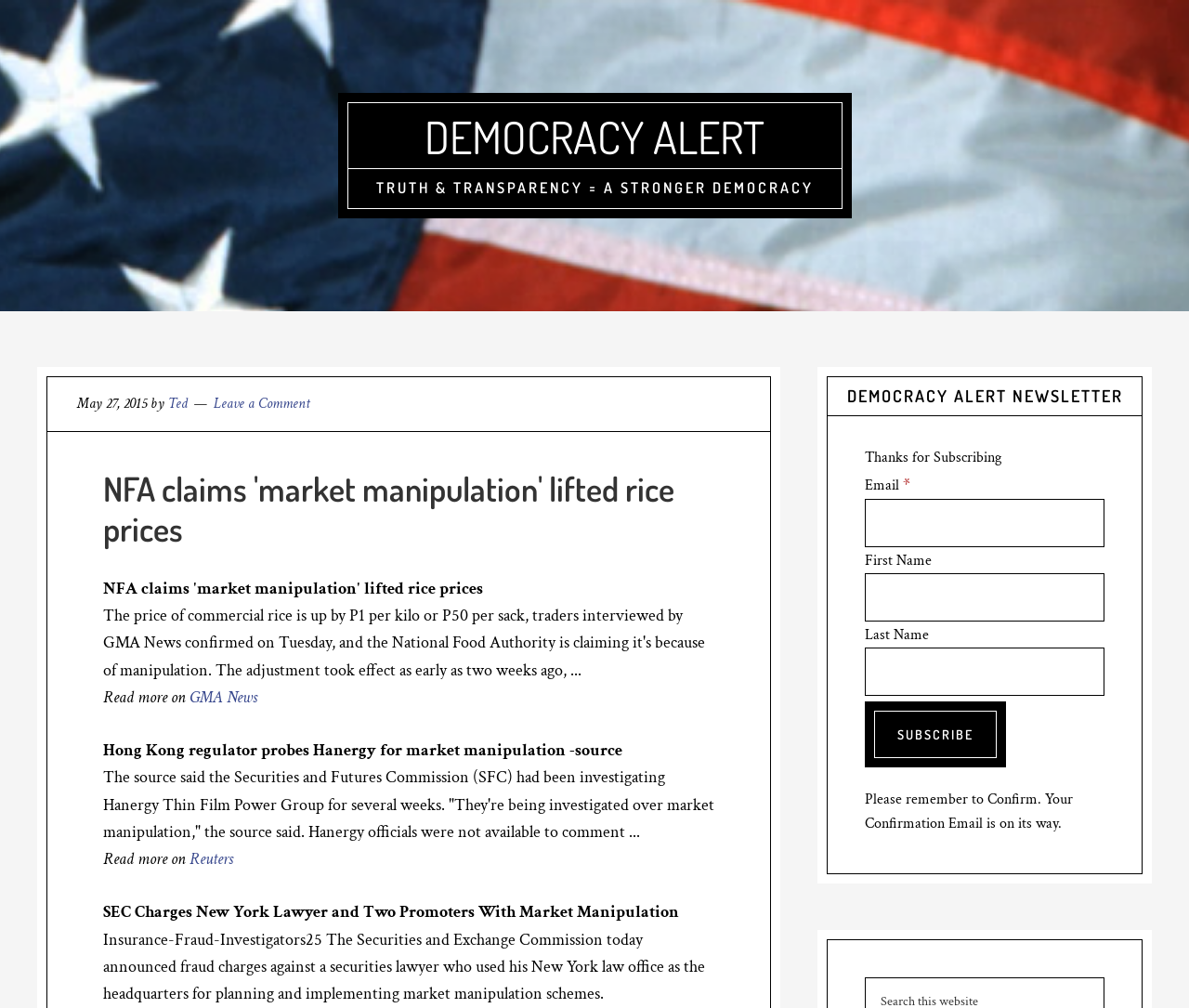What is the purpose of the form on the right side?
Answer briefly with a single word or phrase based on the image.

To subscribe to newsletter